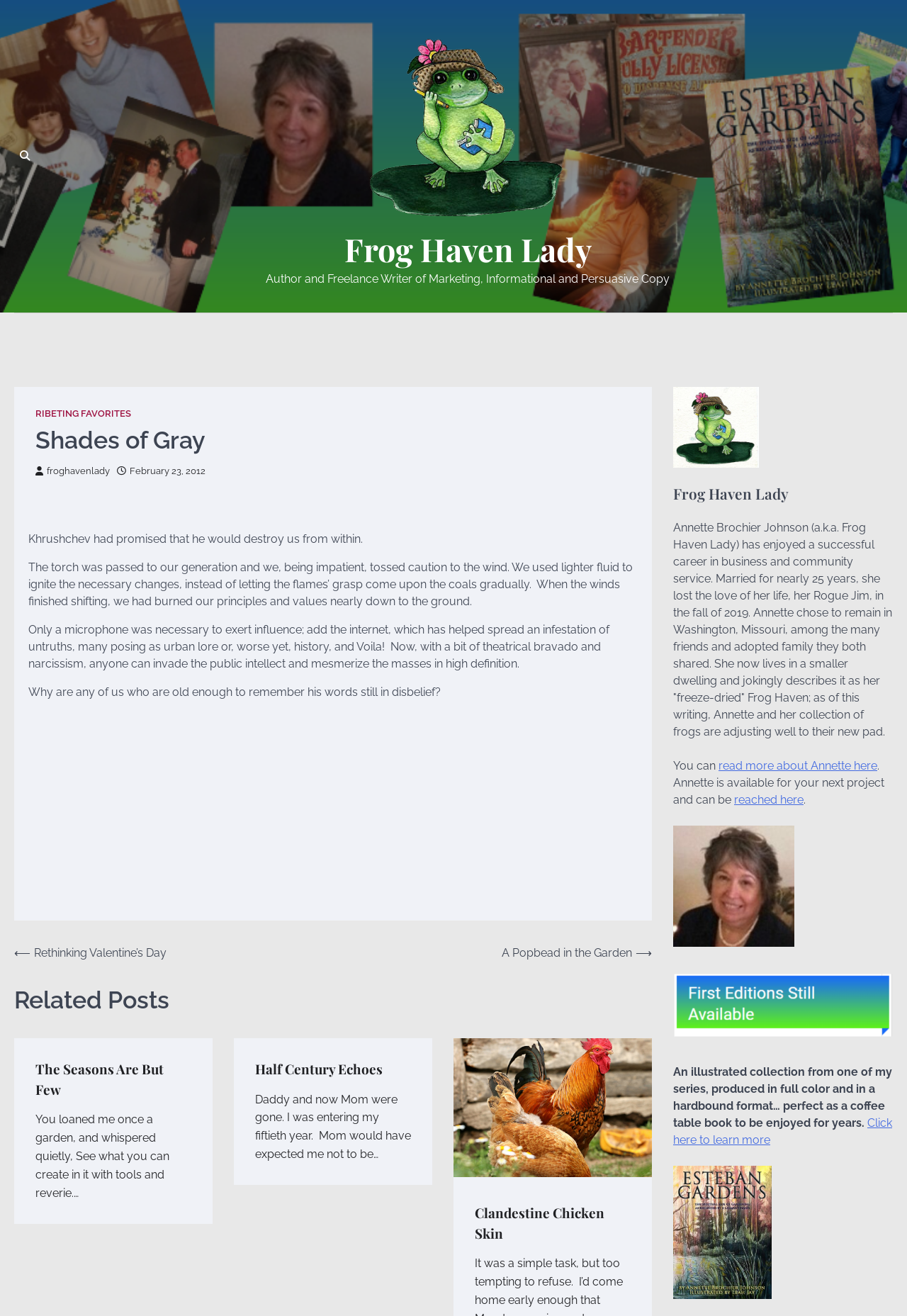Using a single word or phrase, answer the following question: 
What is the name of the book being promoted?

Estaban Gardens